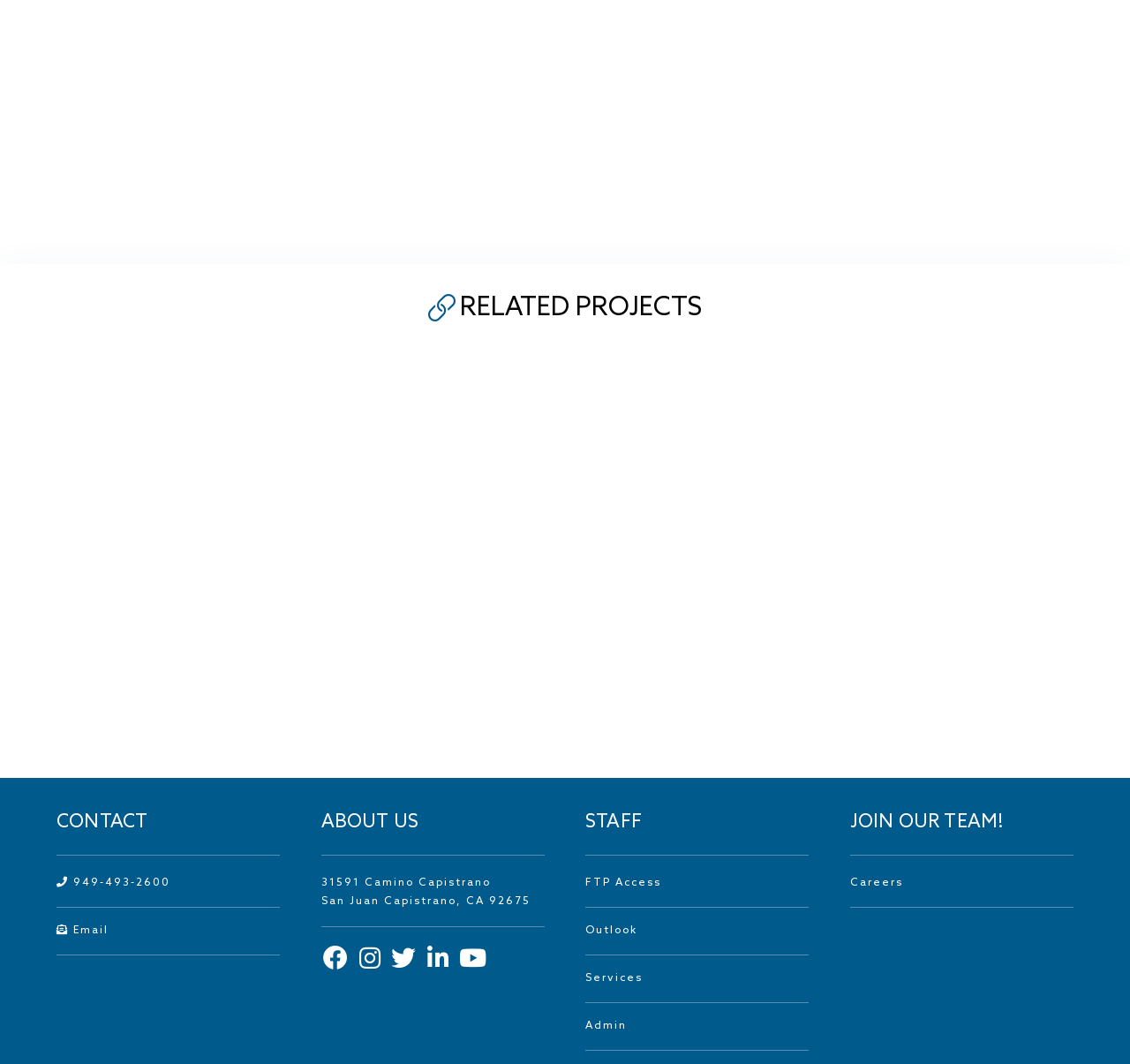Using the details from the image, please elaborate on the following question: What is the location of the company?

The company's location is mentioned in the 'ABOUT US' section, which provides the address as 31591 Camino Capistrano San Juan Capistrano, CA 92675.